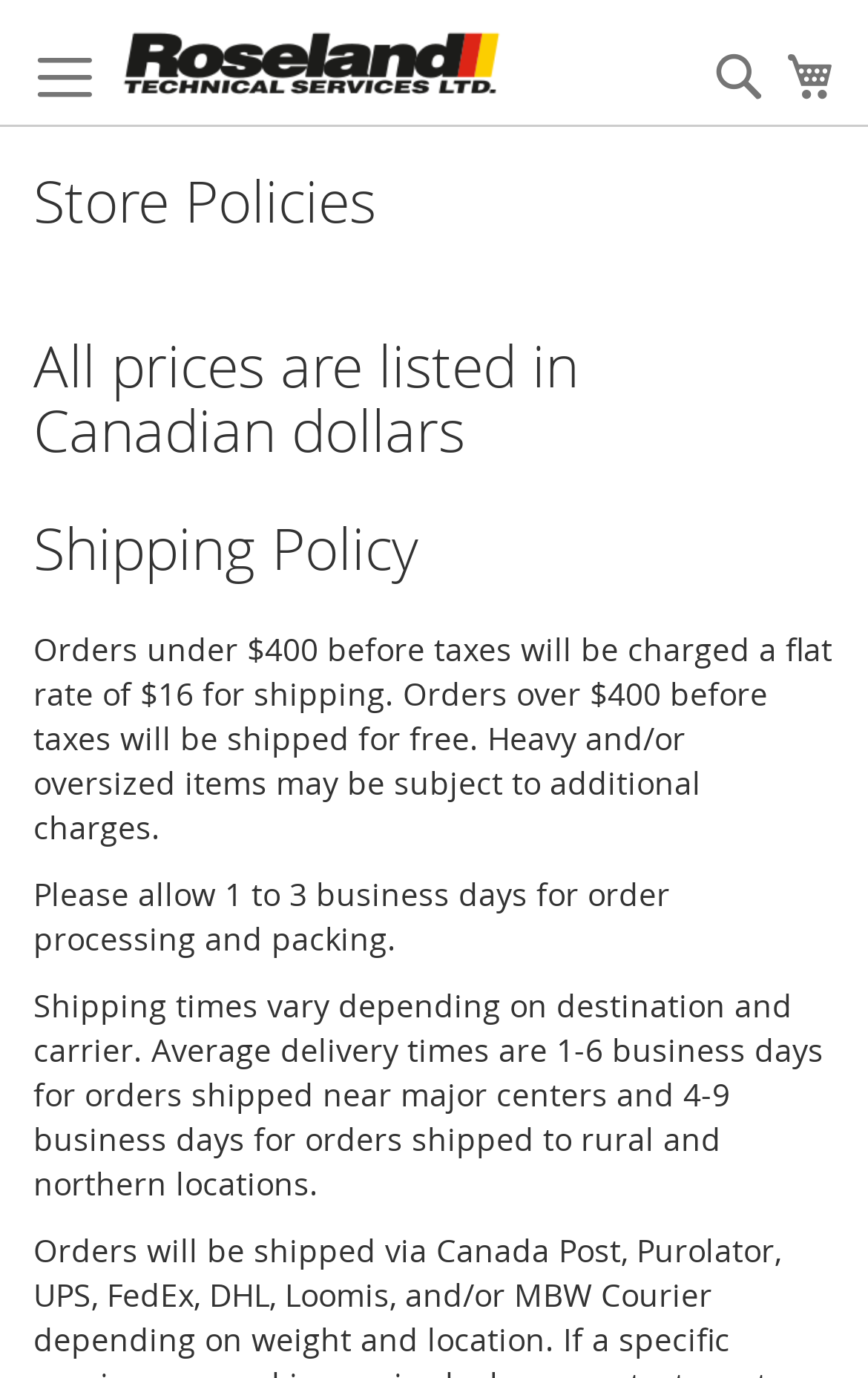Using the format (top-left x, top-left y, bottom-right x, bottom-right y), and given the element description, identify the bounding box coordinates within the screenshot: My Cart

[0.905, 0.032, 0.962, 0.078]